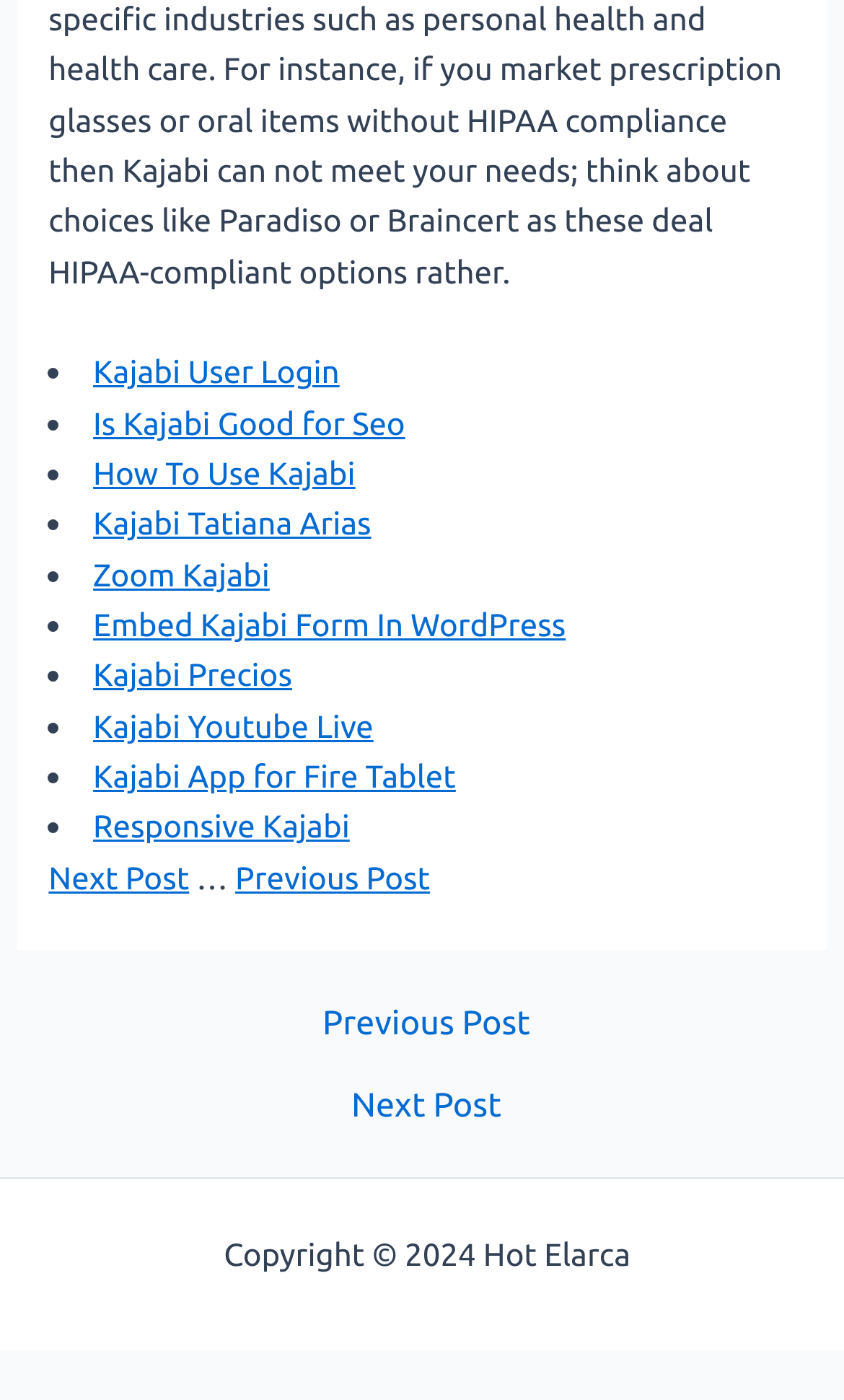Pinpoint the bounding box coordinates for the area that should be clicked to perform the following instruction: "Ask a question".

None